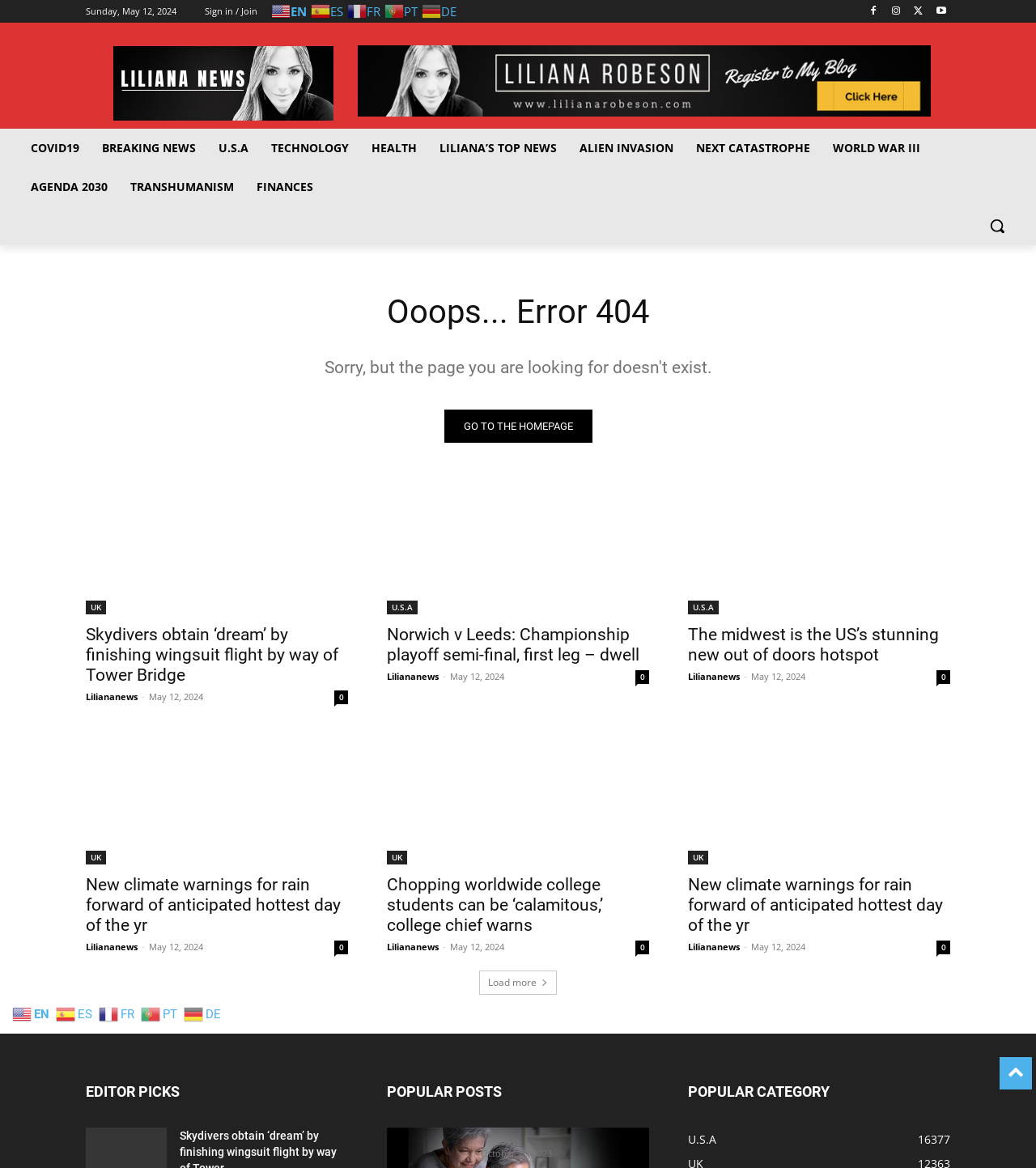How many news articles are displayed?
Look at the image and answer the question with a single word or phrase.

12